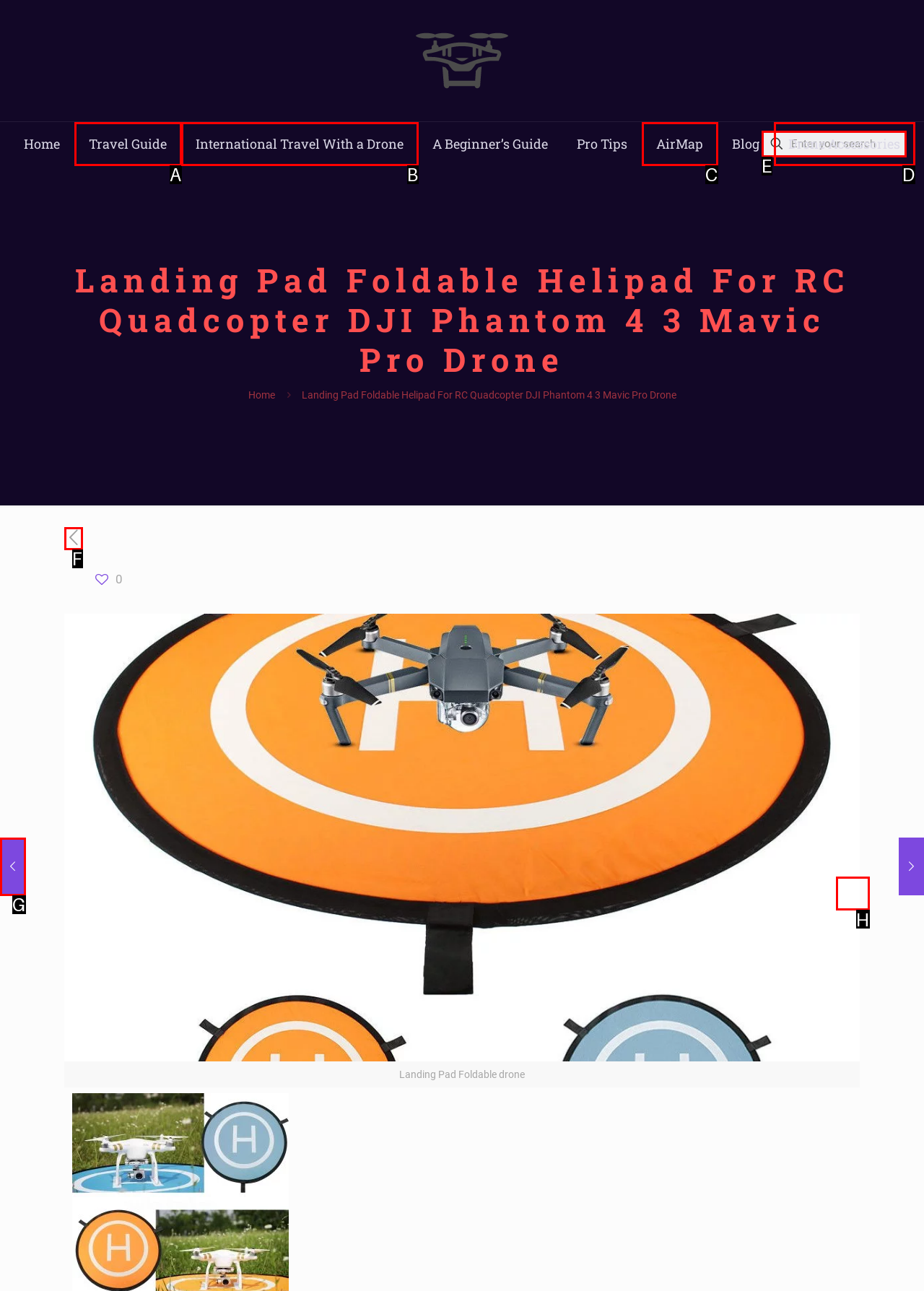Select the appropriate HTML element that needs to be clicked to finish the task: Back to top
Reply with the letter of the chosen option.

H